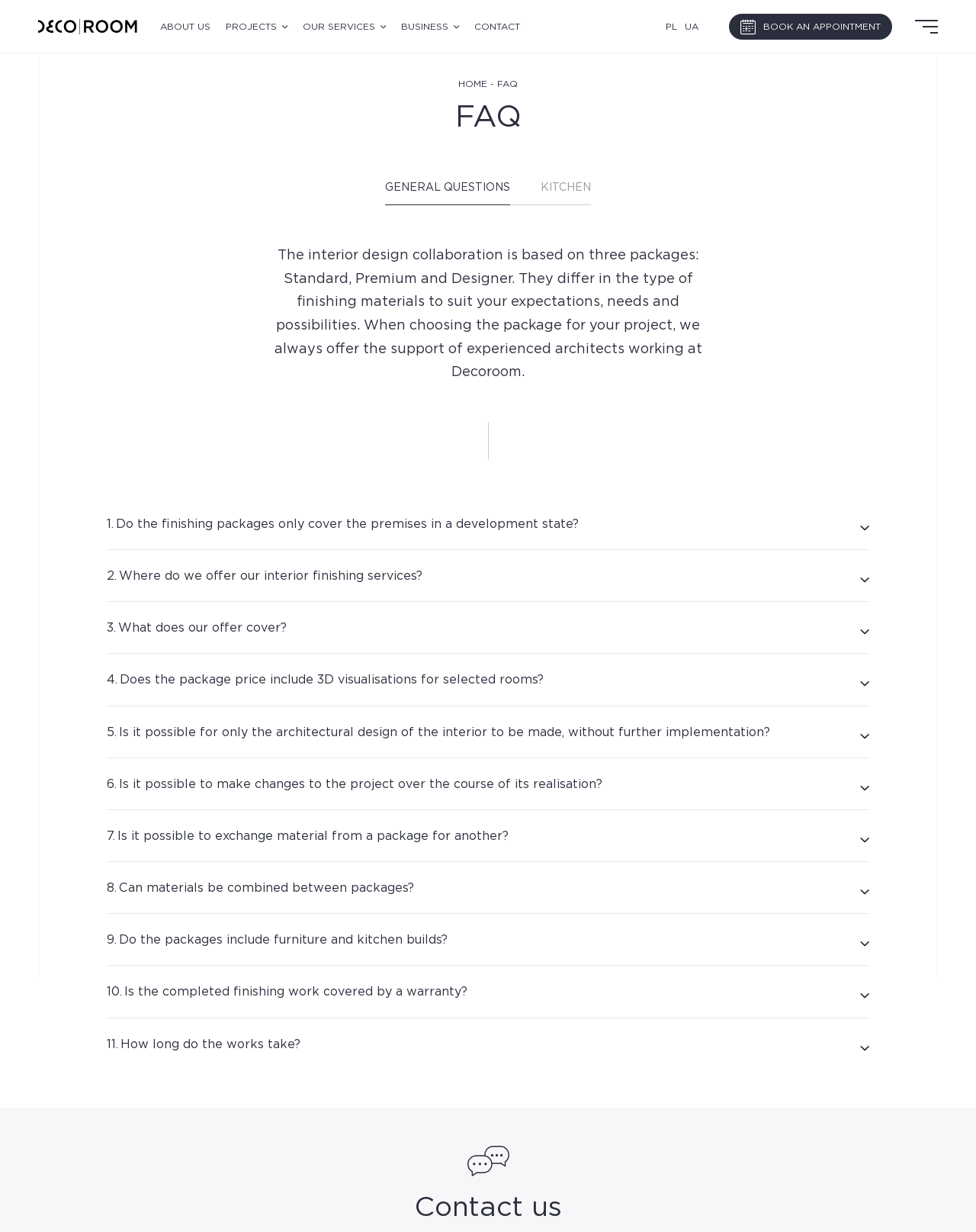Please find the bounding box coordinates of the element that must be clicked to perform the given instruction: "Click on CONTACT". The coordinates should be four float numbers from 0 to 1, i.e., [left, top, right, bottom].

[0.486, 0.012, 0.533, 0.031]